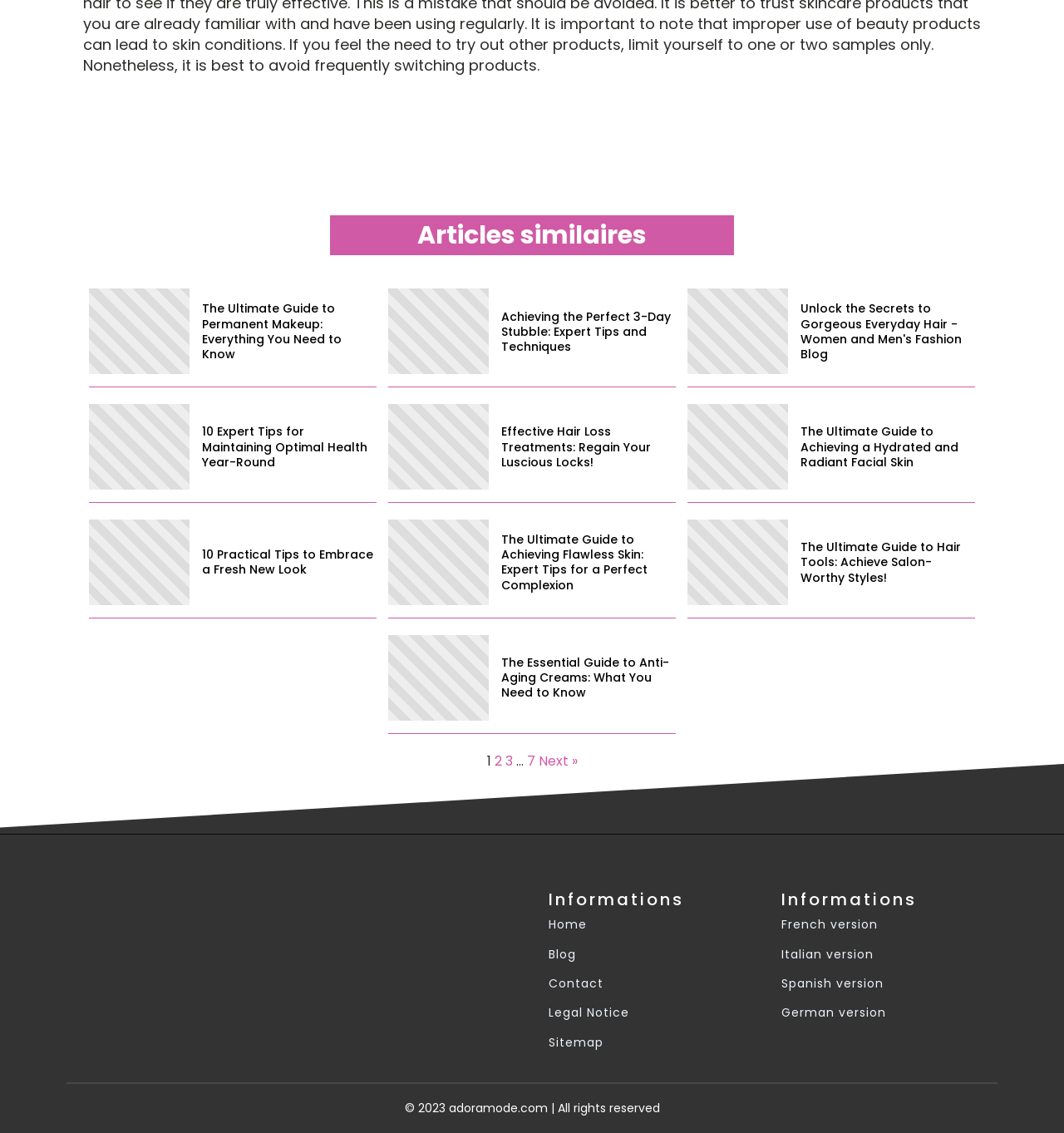Provide a brief response using a word or short phrase to this question:
What languages are available on the website?

French, Italian, Spanish, German